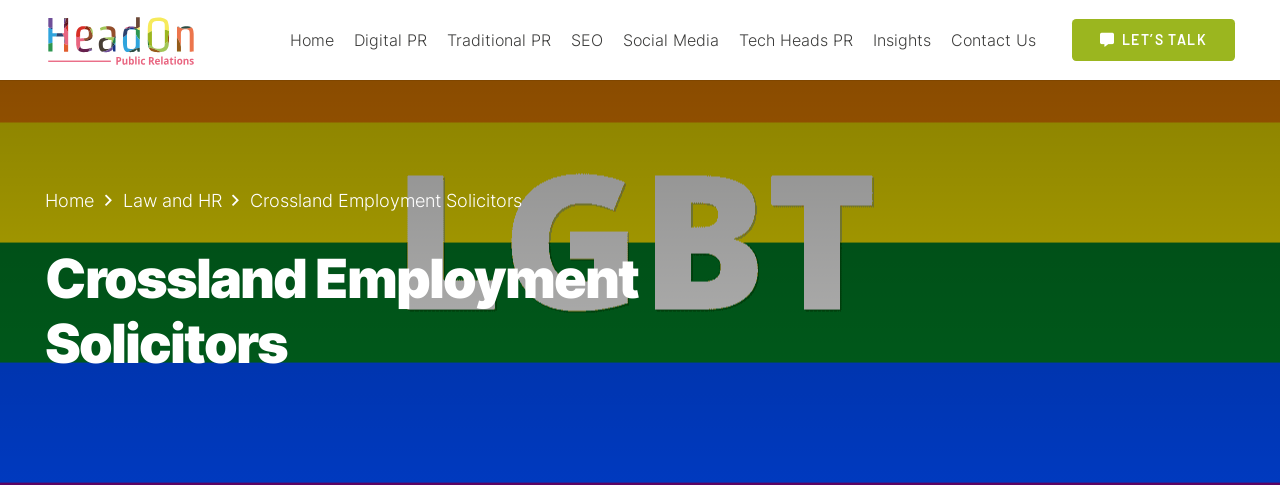What is the significance of the LGBTQ+ pride flag in the image?
Please answer the question with as much detail as possible using the screenshot.

The question asks about the significance of the LGBTQ+ pride flag in the image. According to the caption, the design of the flag symbolizes inclusivity and the celebration of diversity within the LGBTQ+ community, which is a central theme of Crossland's mission.